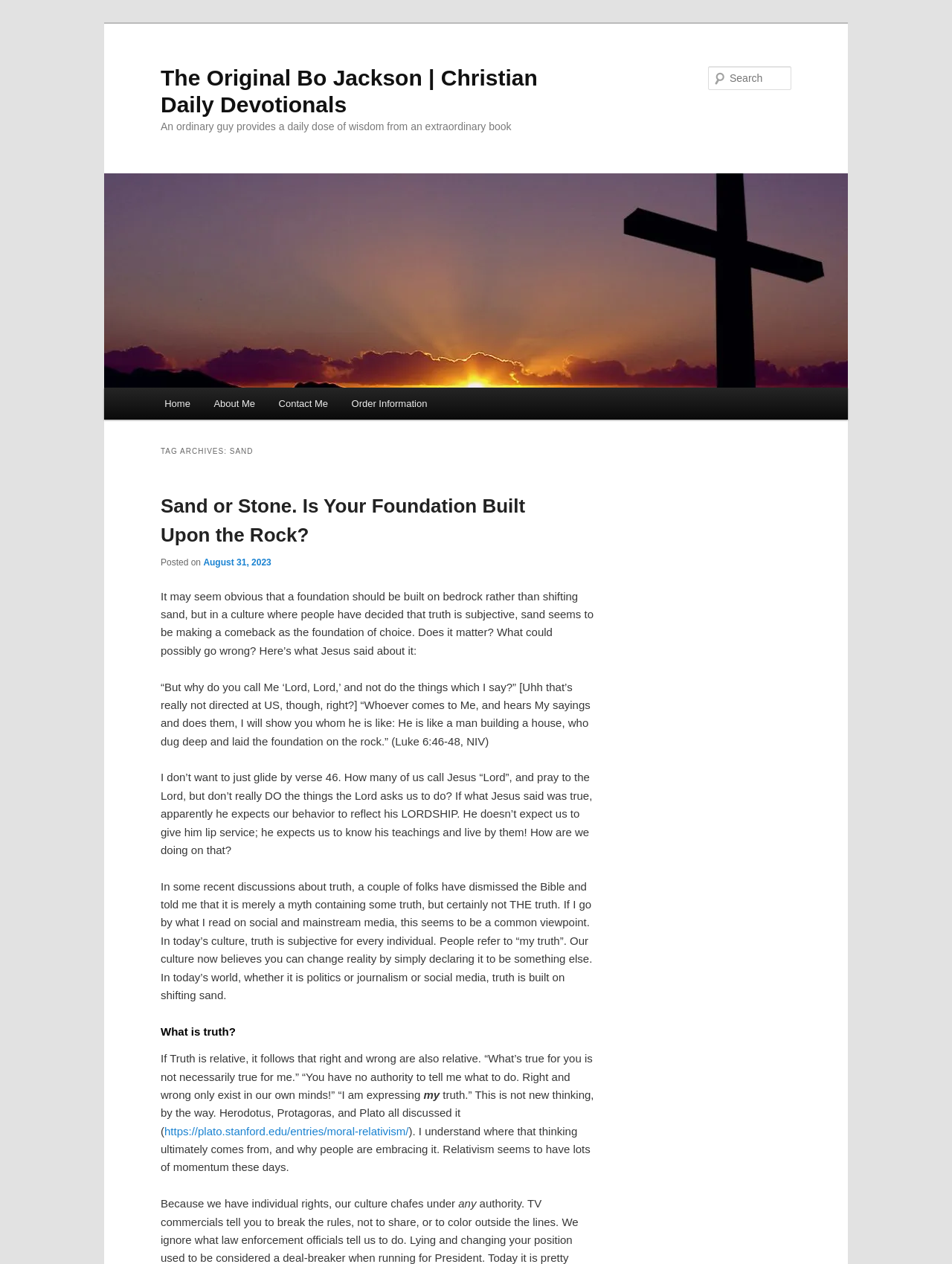Use a single word or phrase to answer the following:
What is the author's main argument?

Truth is not relative